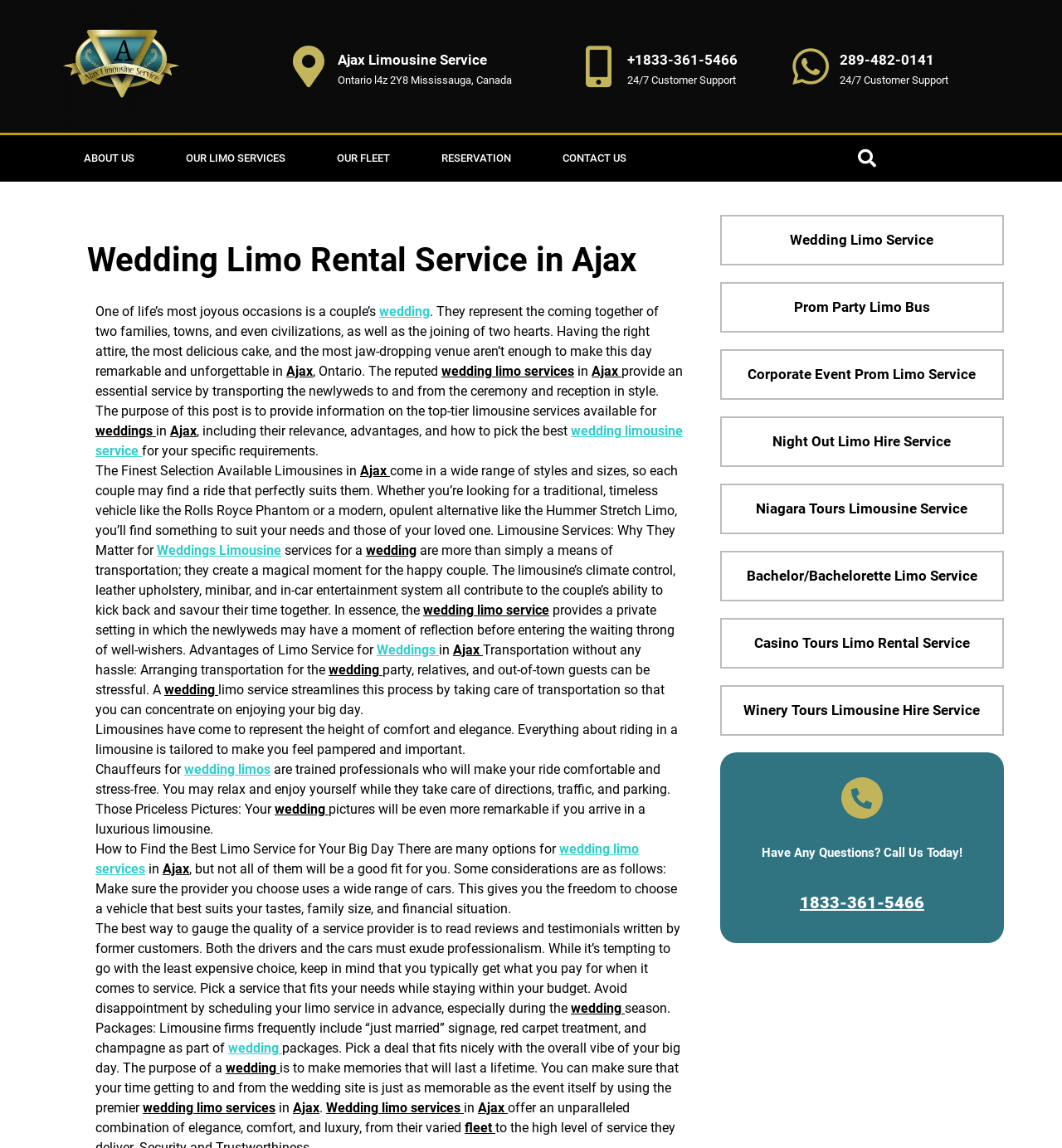Give a detailed overview of the webpage's appearance and contents.

The webpage is about wedding limo rental services in Ajax, Ontario, Canada. At the top, there is a logo and a navigation menu with links to "ABOUT US", "OUR LIMO SERVICES", "OUR FLEET", "RESERVATION", and "CONTACT US". Below the navigation menu, there is a search bar with a "Search" button.

The main content of the webpage is divided into sections. The first section has a heading "Wedding Limo Rental Service in Ajax" and discusses the importance of choosing the right wedding limo service. The text explains that a wedding limo service provides more than just transportation, it creates a magical moment for the couple.

The next section has a heading "The Finest Selection Available Limousines in Ajax" and describes the variety of limousines available, including traditional and modern styles. It also mentions the advantages of using a limo service, such as creating a private setting for the newlyweds and providing a luxurious experience.

The following sections discuss the benefits of using a limo service, including the ability to relax and enjoy the ride, the opportunity to take memorable photos, and the importance of choosing a reputable service provider. The webpage also provides tips on how to find the best limo service, including reading reviews, checking the range of cars available, and scheduling in advance.

Throughout the webpage, there are links to "wedding limo services" and "wedding limousine service" that likely lead to more information or booking pages. The webpage also mentions the importance of considering the overall vibe of the wedding day when choosing a limo service package.

At the bottom of the webpage, there are headings for "Wedding Limo Service" and "Prom Party Limo Bus" with links to more information or booking pages.